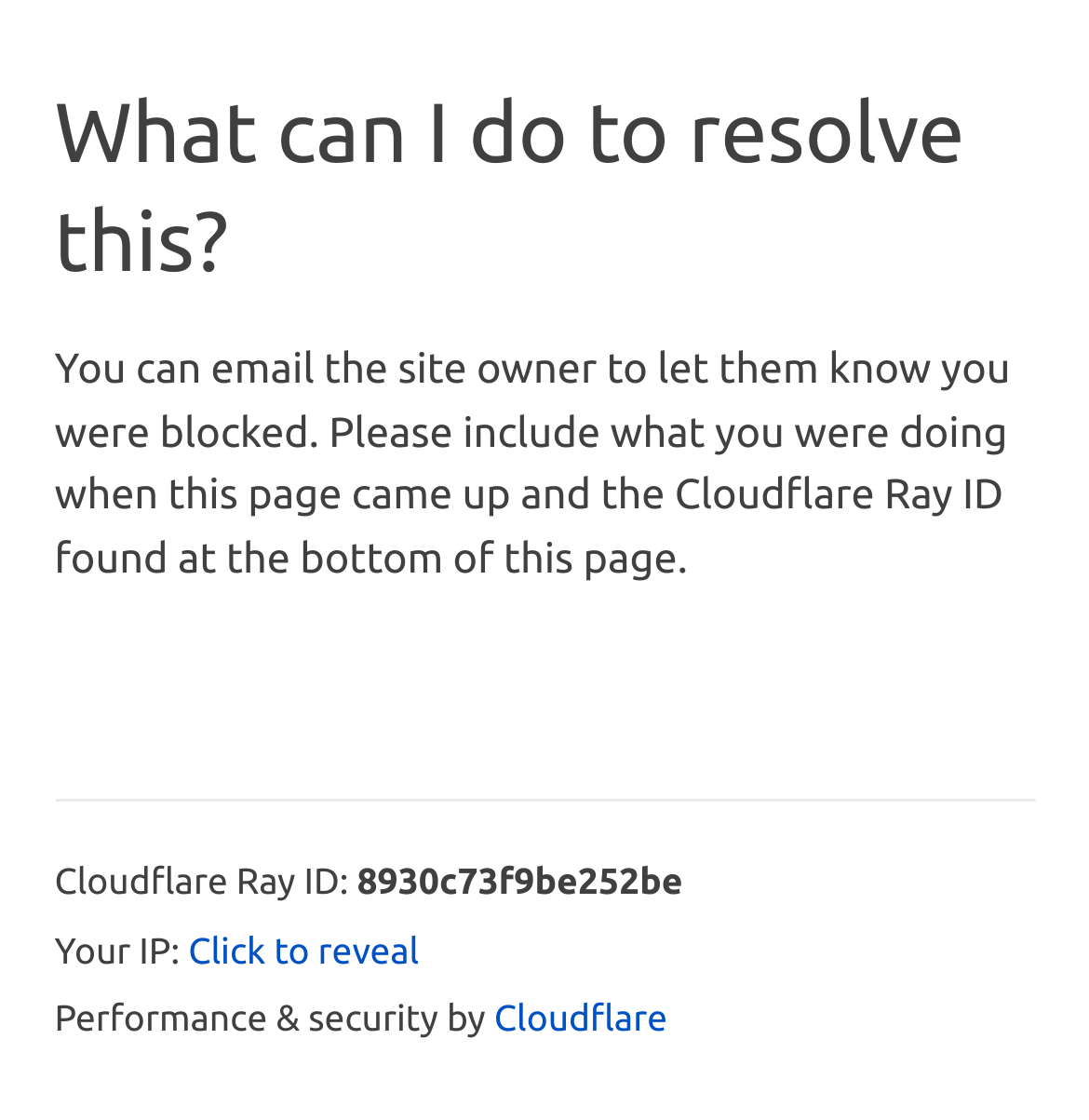What is providing performance and security?
Based on the image, answer the question with a single word or brief phrase.

Cloudflare